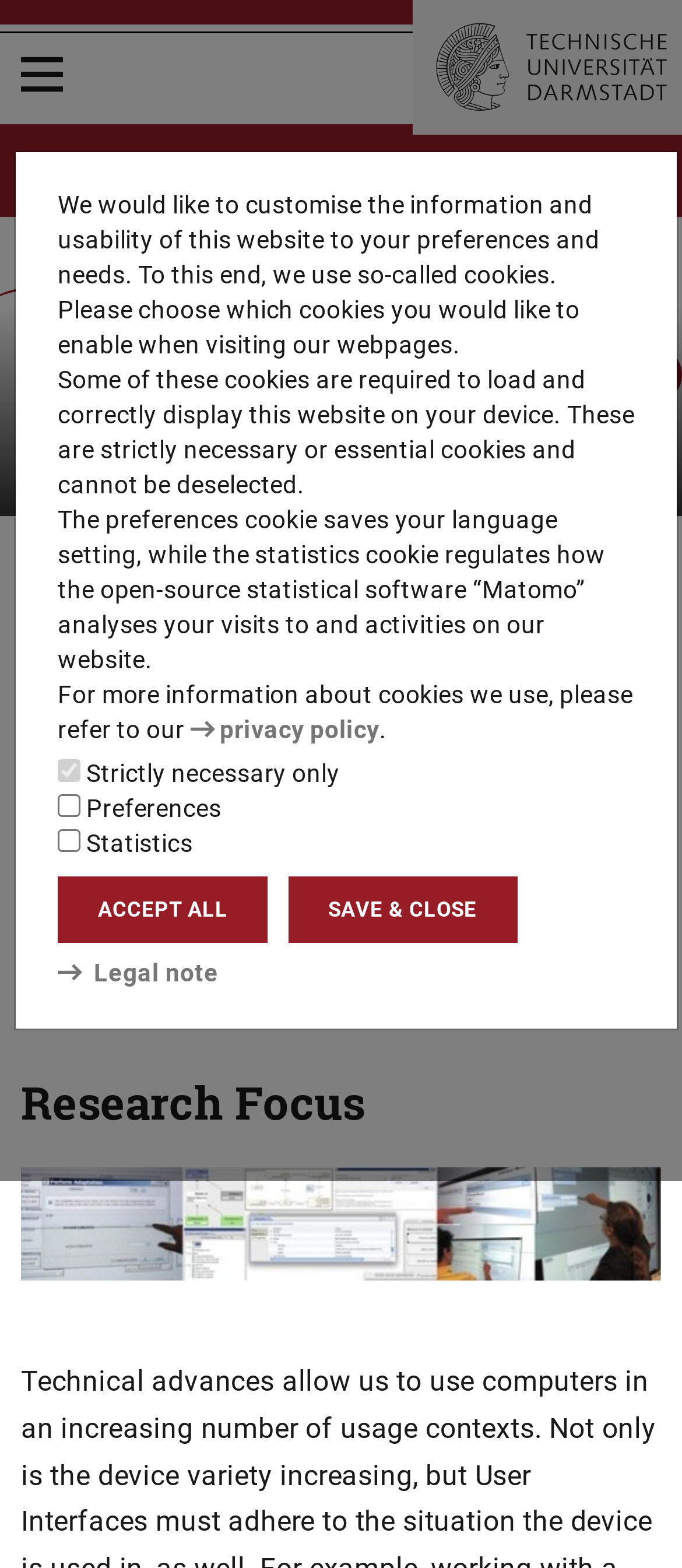Extract the heading text from the webpage.

Model Driven Interaction (under revision)